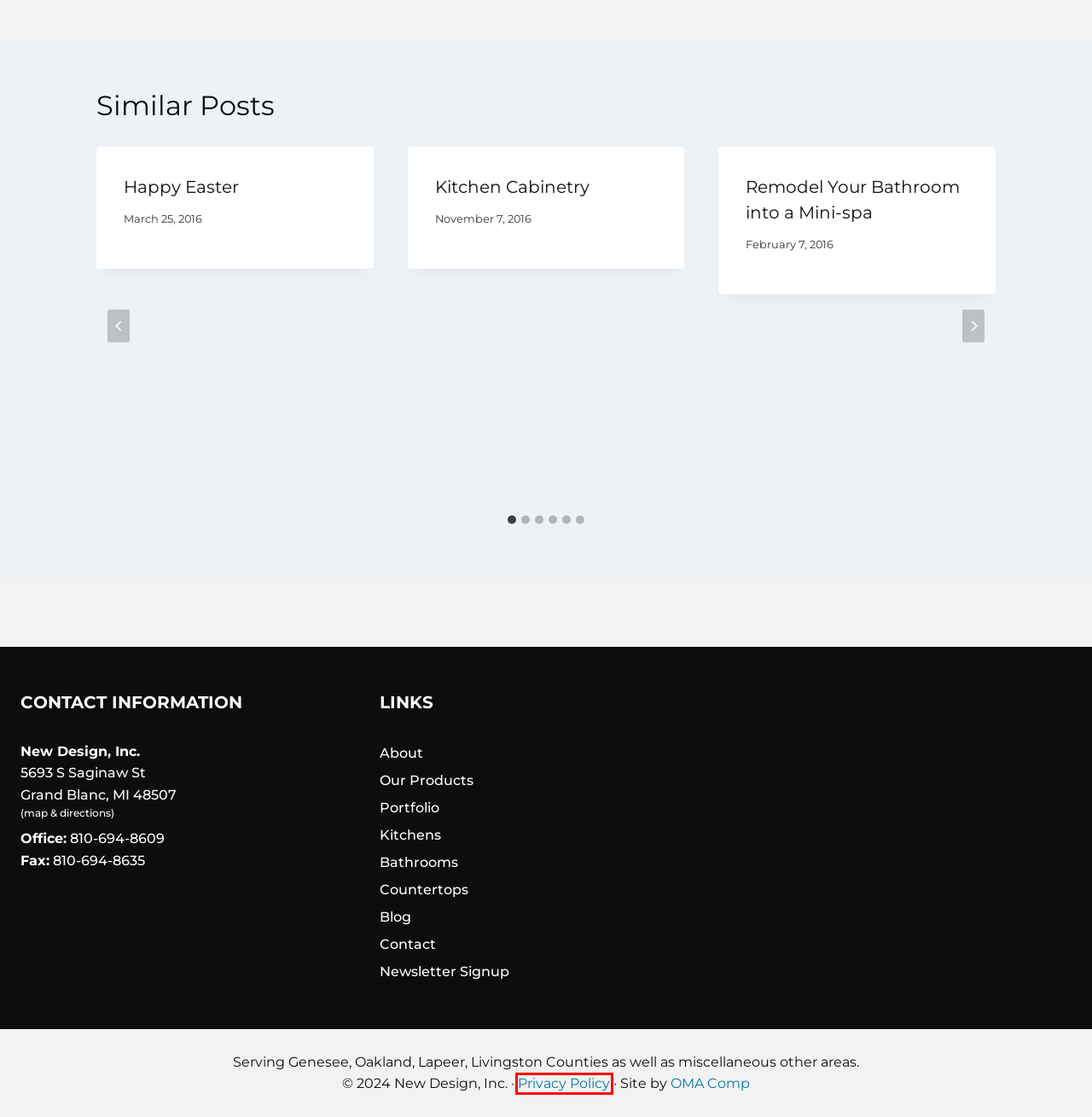Examine the screenshot of a webpage with a red rectangle bounding box. Select the most accurate webpage description that matches the new webpage after clicking the element within the bounding box. Here are the candidates:
A. Countertops - New Design, Inc.
B. Kitchens - New Design, Inc.
C. Privacy Policy - New Design, Inc.
D. Newsletter Signup - New Design, Inc.
E. Bathrooms - New Design, Inc.
F. OMA Comp Premier Website, Marketing Agency and IT Solutions
G. bathroom backsplash Archives - New Design, Inc.
H. Our Products - New Design, Inc.

C